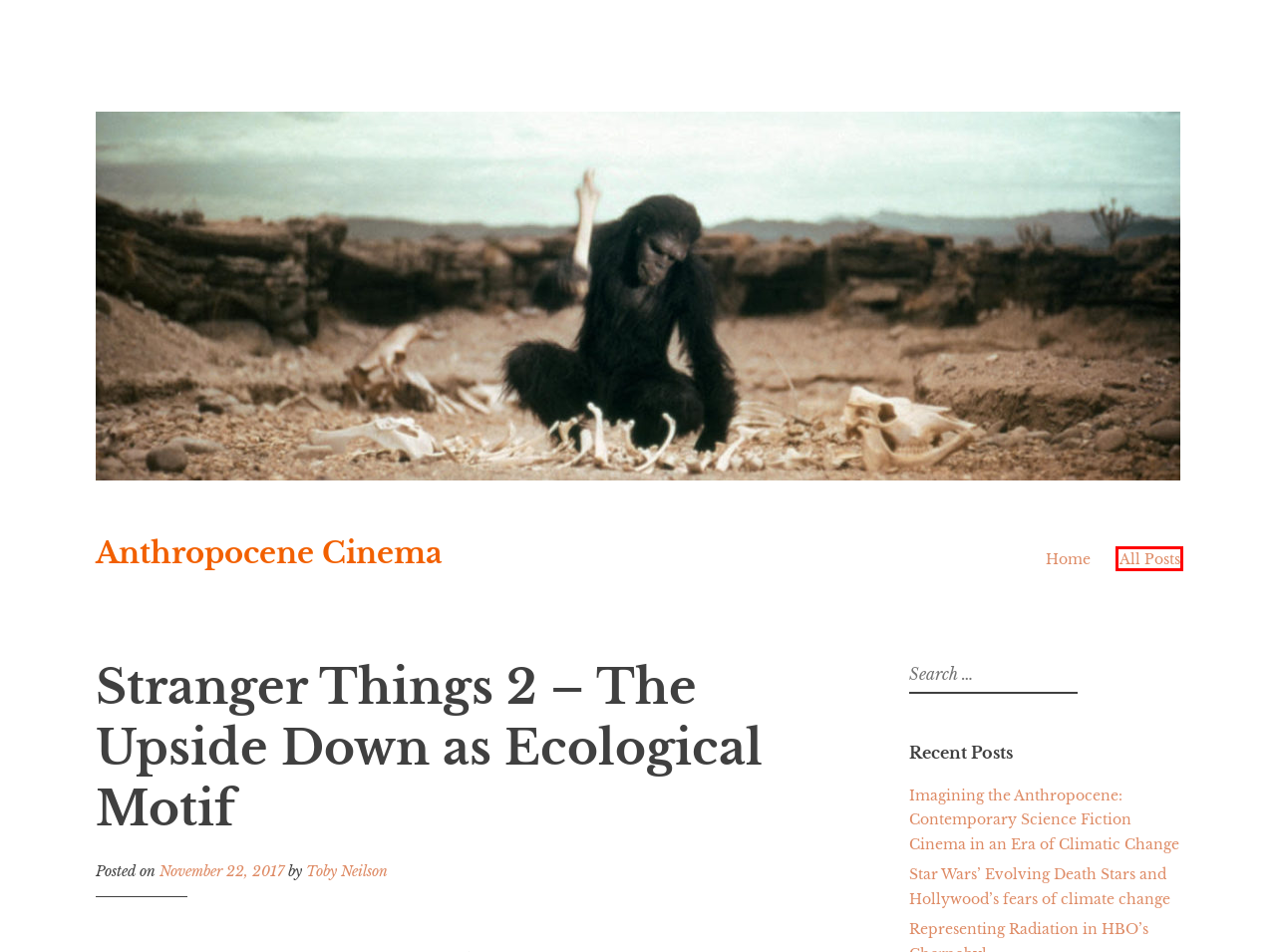Provided is a screenshot of a webpage with a red bounding box around an element. Select the most accurate webpage description for the page that appears after clicking the highlighted element. Here are the candidates:
A. Representing Radiation in HBO's Chernobyl - Anthropocene Cinema
B. Geostorm - Gerard Butler vs. Environmental Crises | Anthropocene
C. What is Ecocinema? A Case Study Analysis with Jim Henson's Labyrinth
D. Star Wars: The Last Jedi's Animal Ethics - Anthropocene Cinema
E. Anthropocene Cinema | An exploration of cinema in the Anthropocene
F. Star Wars' Evolving Death Stars and Hollywood's fears of climate change - Anthropocene Cinema
G. All Posts - Anthropocene Cinema
H. Imagining the Anthropocene - Contemporary Sci-Fi Cinema in an era of Climatic Change

G